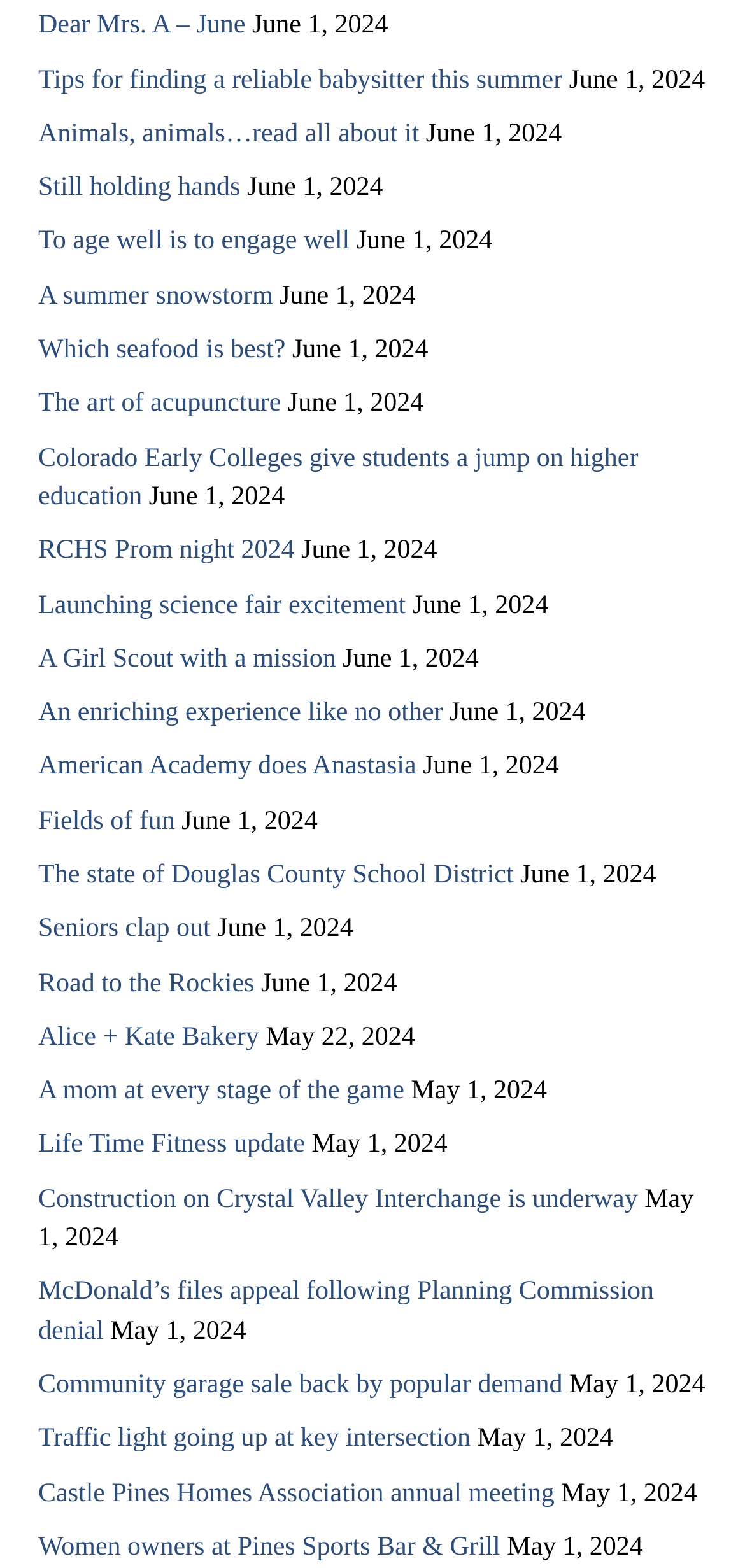What is the date of the last article?
Please provide a single word or phrase answer based on the image.

May 1, 2024